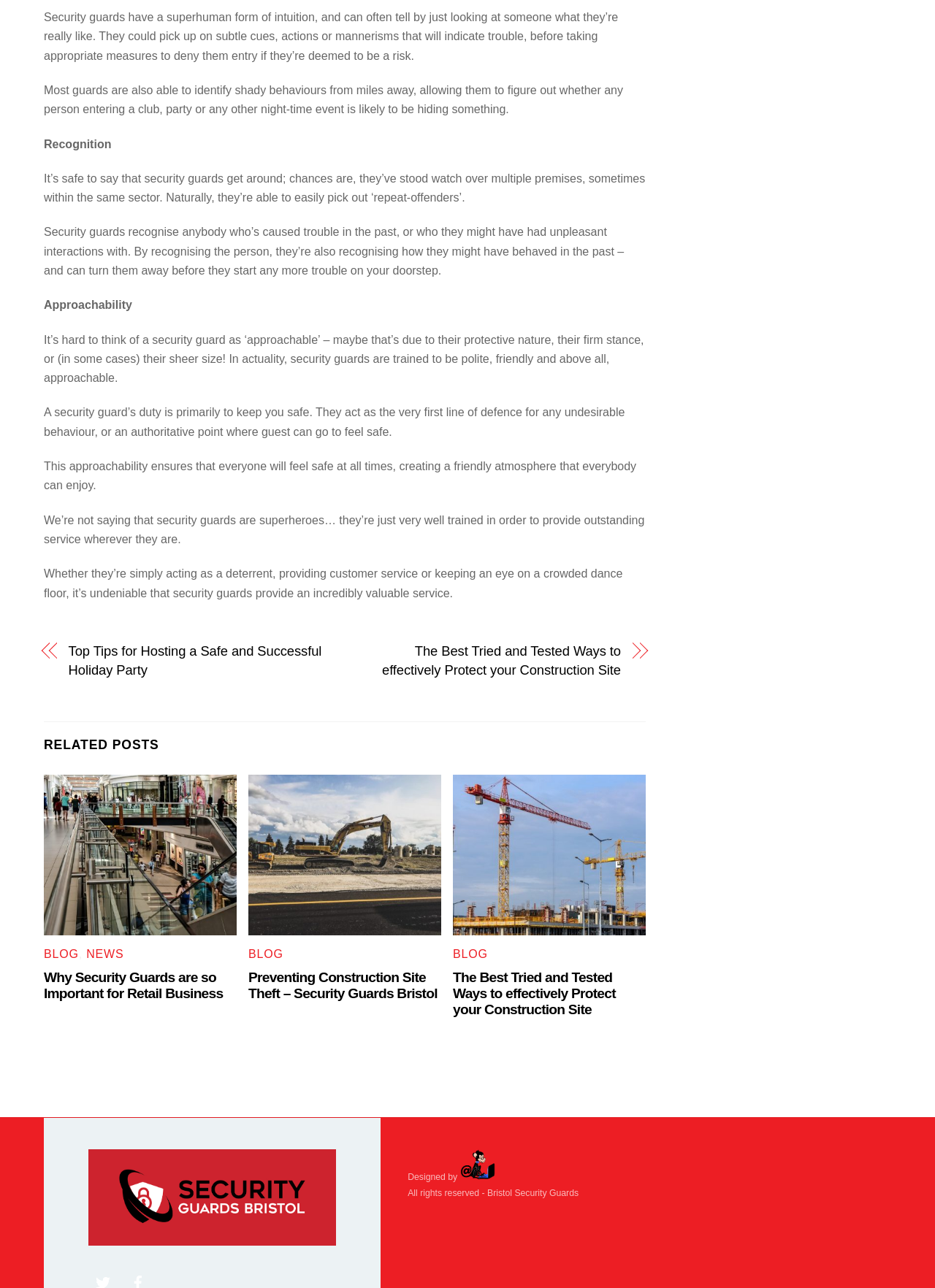Give a short answer using one word or phrase for the question:
What is the title of the first related post?

Top Tips for Hosting a Safe and Successful Holiday Party